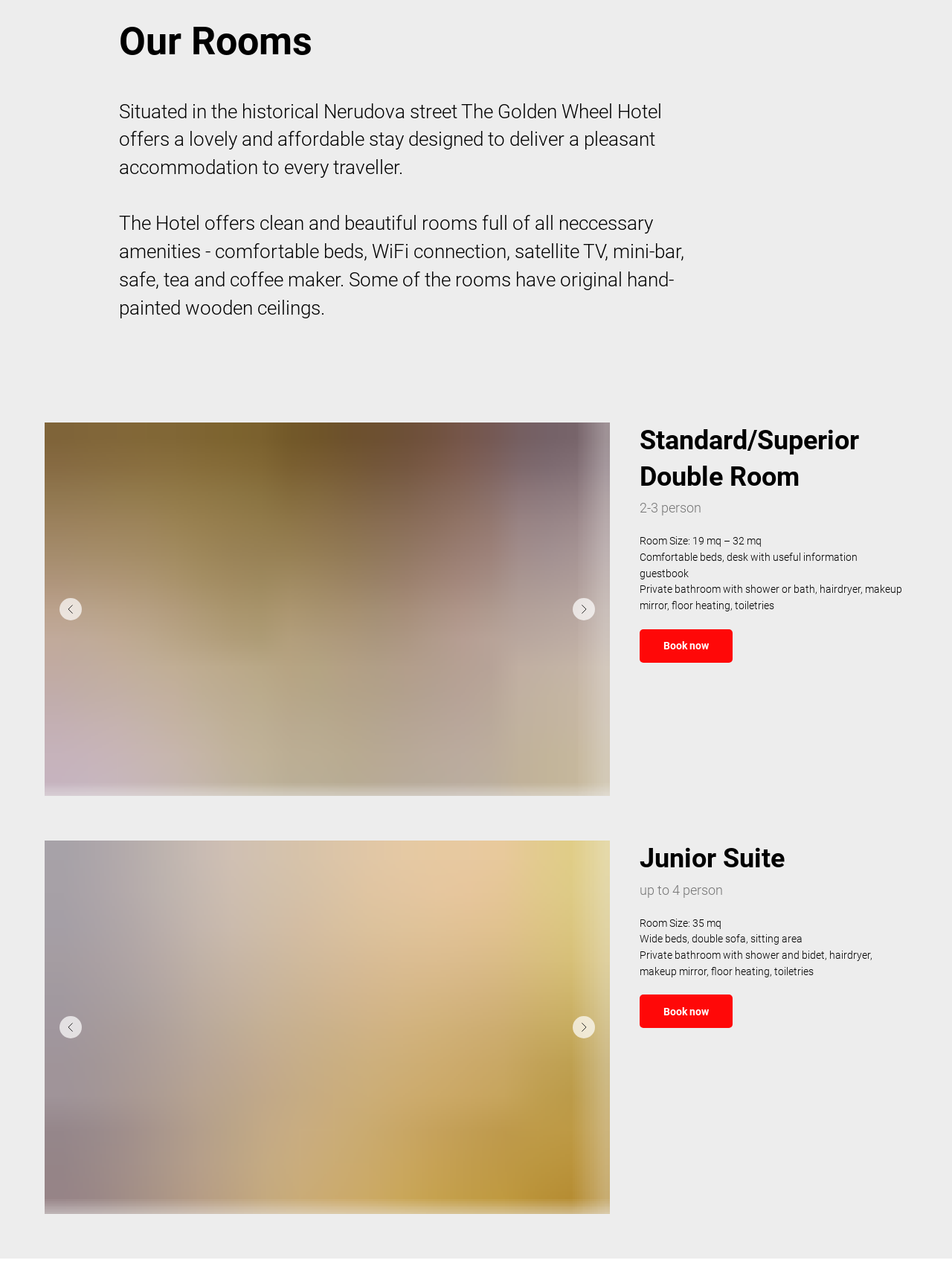Please give a concise answer to this question using a single word or phrase: 
What is the feature of the bathroom in the Standard/Superior Double Room?

Shower or bath